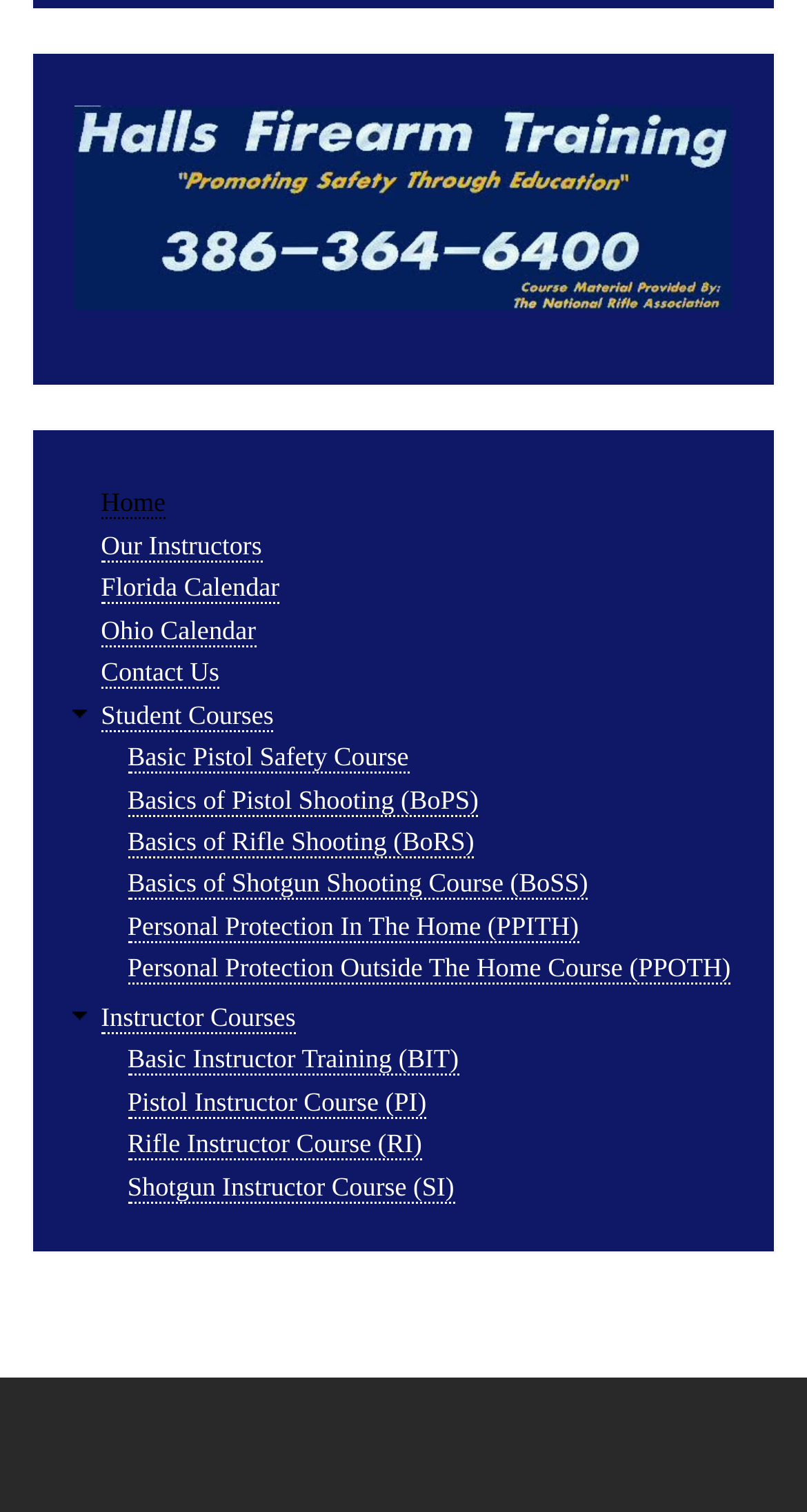Pinpoint the bounding box coordinates for the area that should be clicked to perform the following instruction: "Click the Home link".

[0.125, 0.323, 0.205, 0.344]